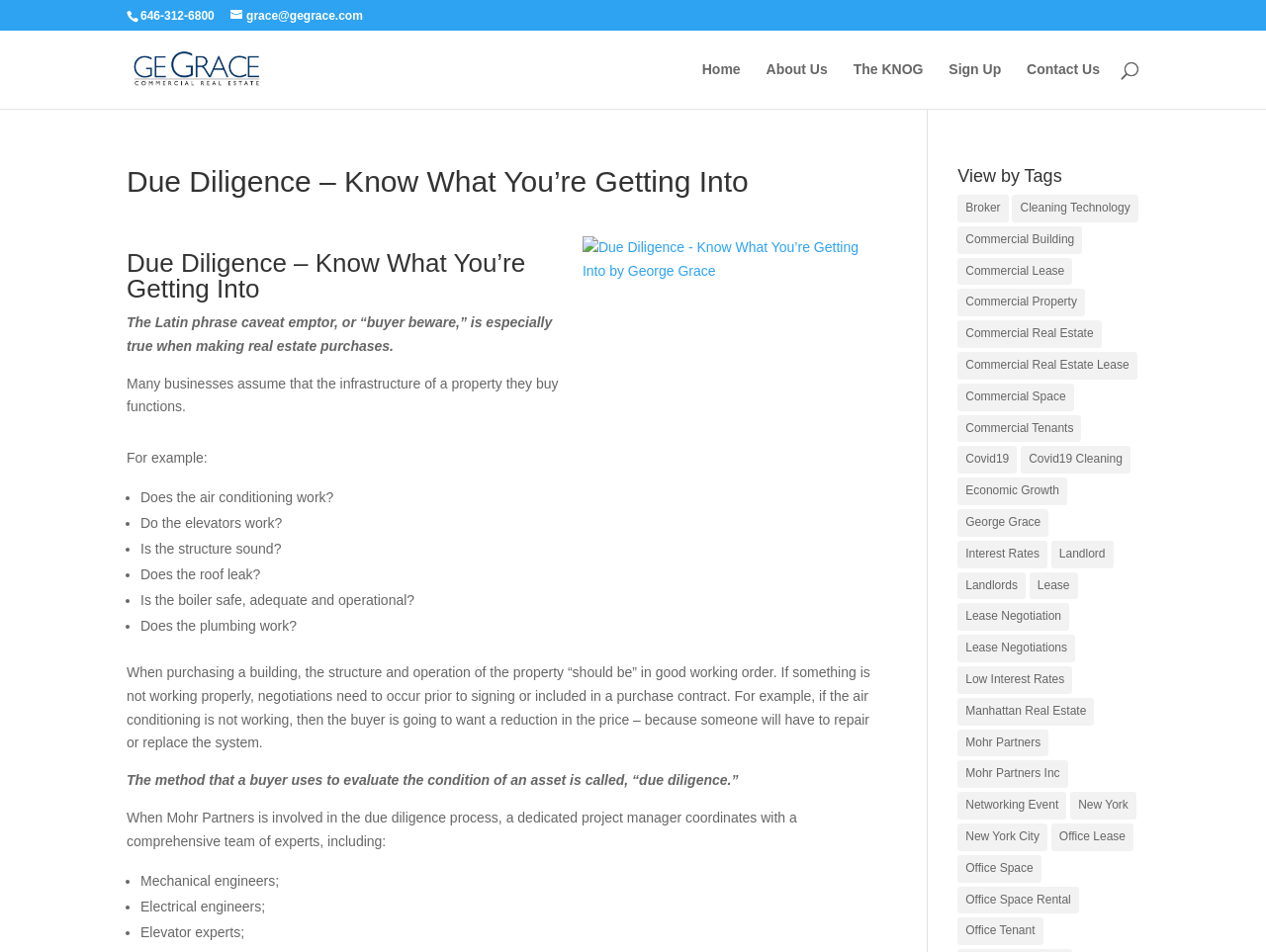Using the information from the screenshot, answer the following question thoroughly:
What types of experts are involved in the due diligence process?

I found the answer by reading the text on the page, which lists the types of experts involved in the due diligence process, including mechanical engineers, electrical engineers, and elevator experts.